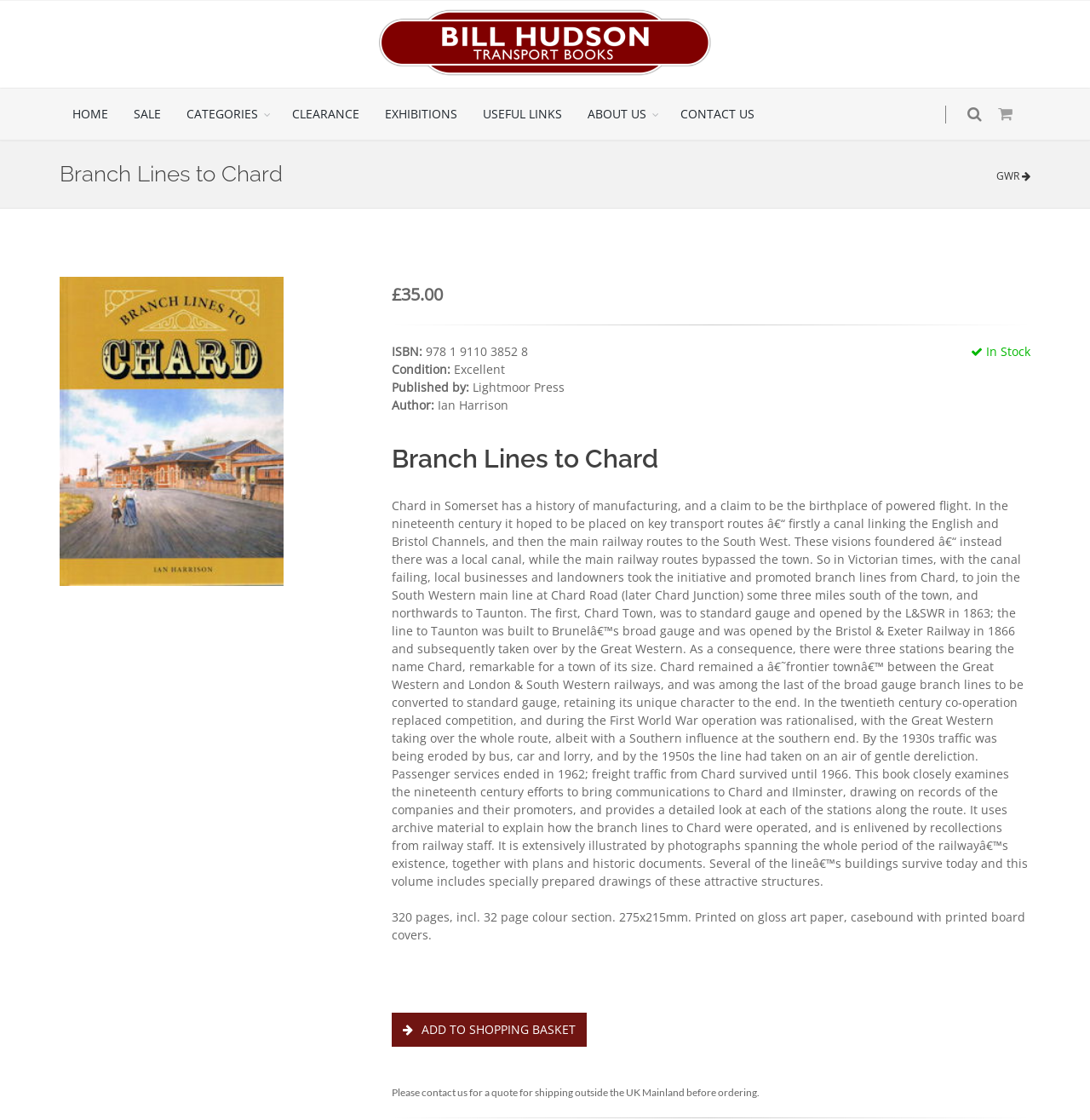What is the condition of the book?
Could you answer the question in a detailed manner, providing as much information as possible?

The condition of the book is described in the product details section, where it is stated to be in excellent condition.